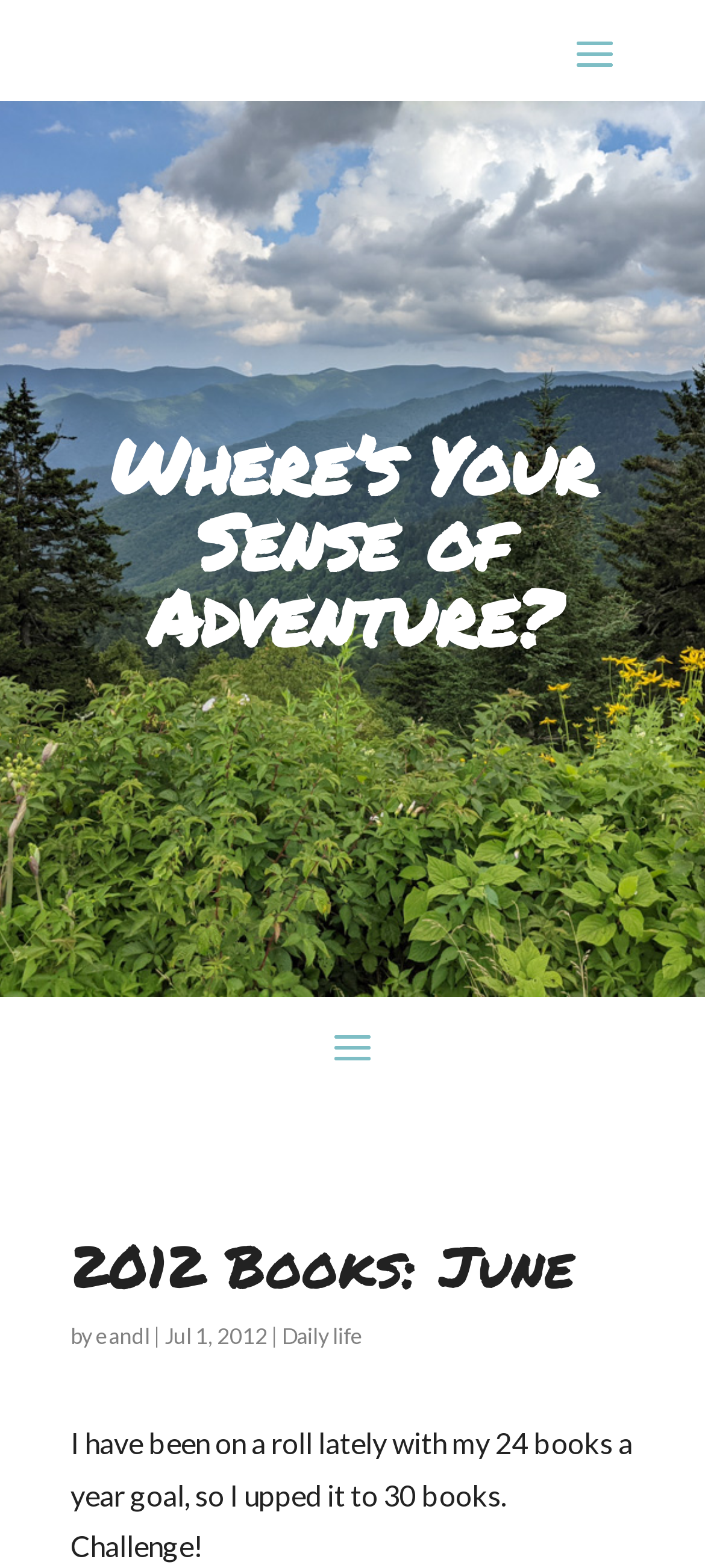Please determine the bounding box coordinates for the UI element described here. Use the format (top-left x, top-left y, bottom-right x, bottom-right y) with values bounded between 0 and 1: Daily life

[0.4, 0.843, 0.515, 0.861]